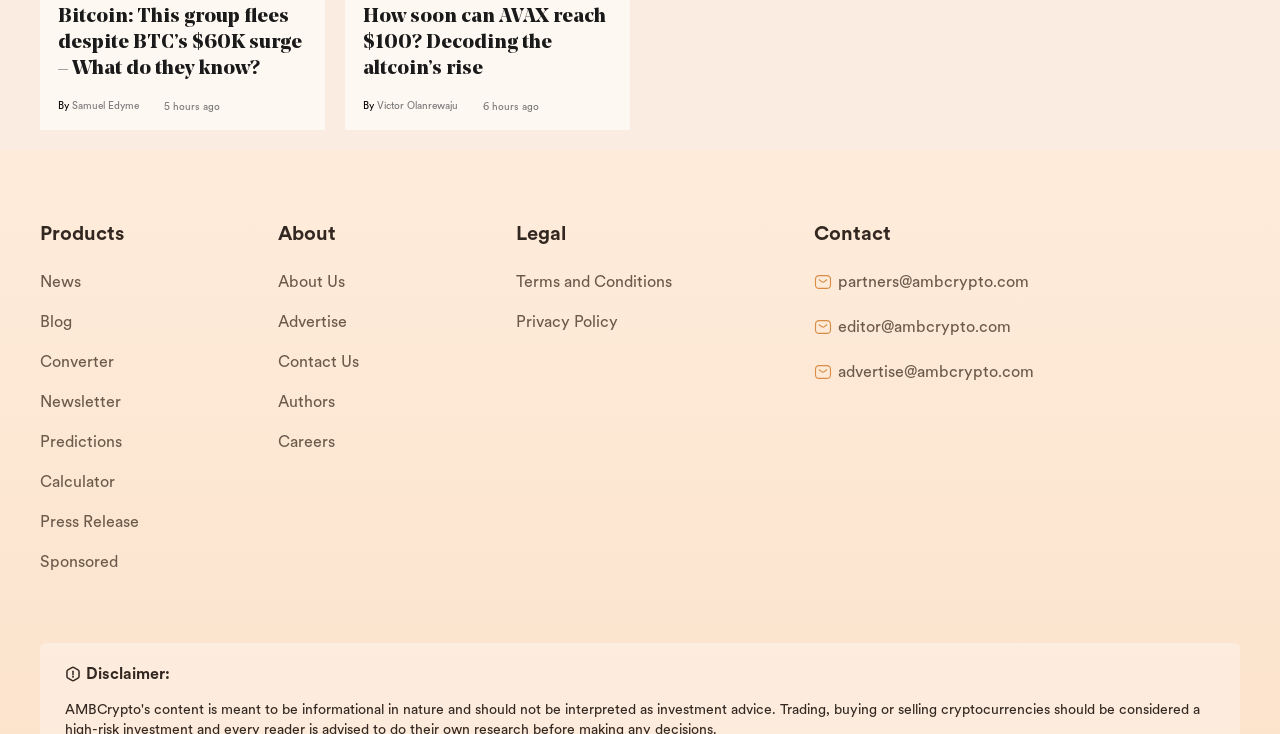Please identify the bounding box coordinates of the clickable area that will allow you to execute the instruction: "Visit the News page".

[0.031, 0.359, 0.217, 0.413]